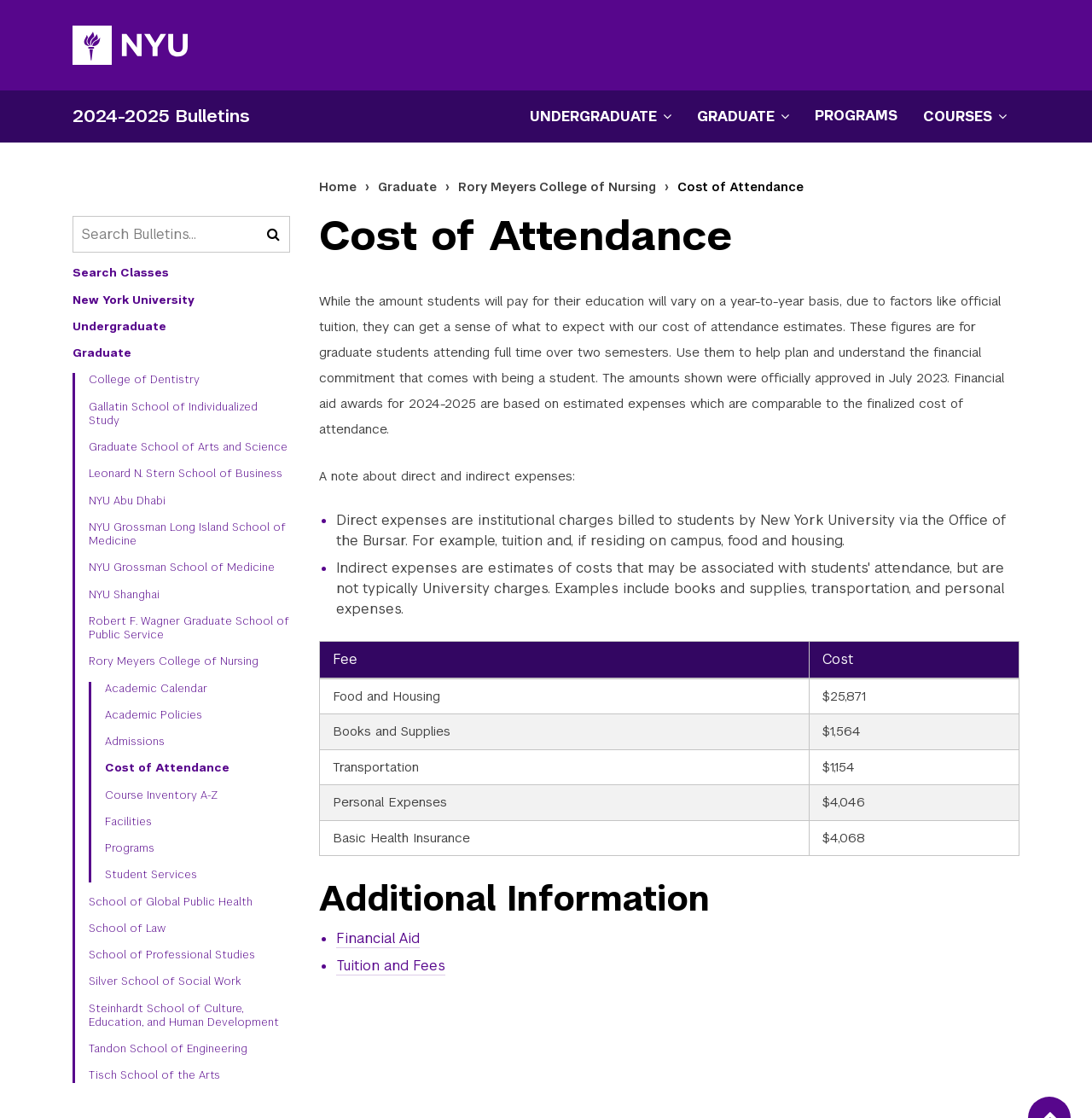Provide the bounding box coordinates for the UI element that is described by this text: "Open Courses Menu". The coordinates should be in the form of four float numbers between 0 and 1: [left, top, right, bottom].

[0.834, 0.082, 0.934, 0.126]